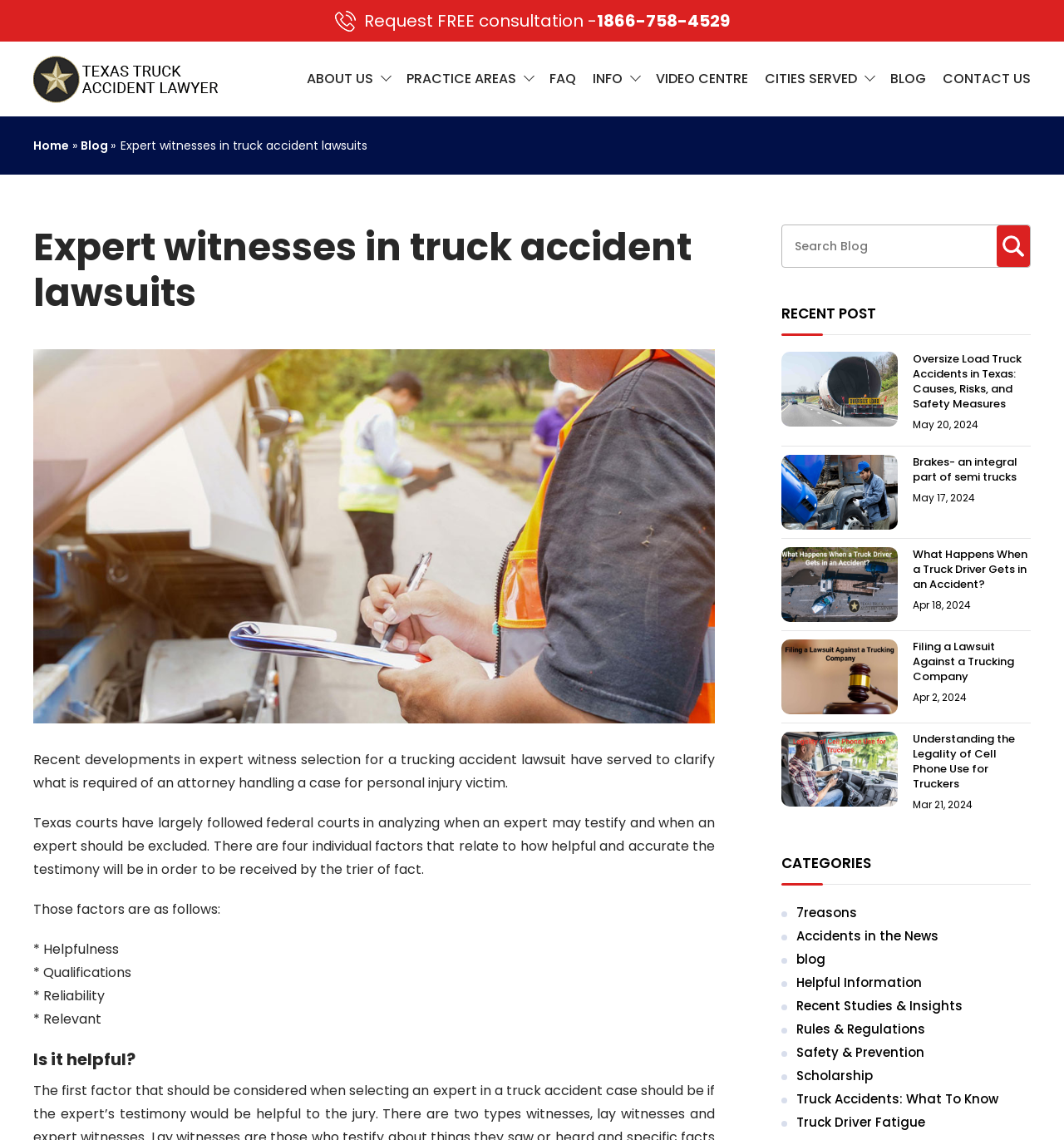Find the UI element described as: "Cities Served" and predict its bounding box coordinates. Ensure the coordinates are four float numbers between 0 and 1, [left, top, right, bottom].

[0.719, 0.036, 0.805, 0.102]